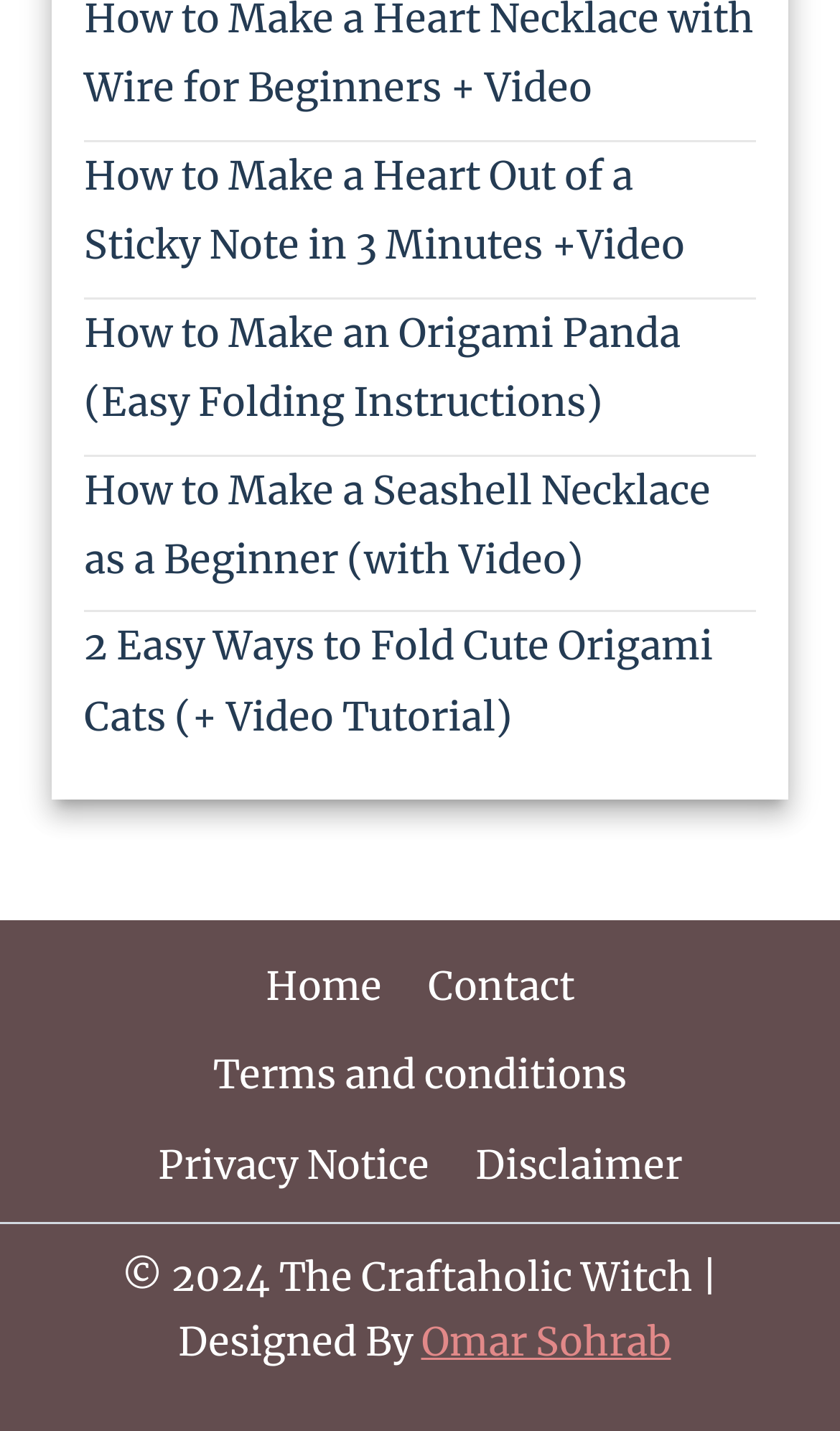Locate the UI element that matches the description Terms and conditions in the webpage screenshot. Return the bounding box coordinates in the format (top-left x, top-left y, bottom-right x, bottom-right y), with values ranging from 0 to 1.

[0.226, 0.721, 0.774, 0.783]